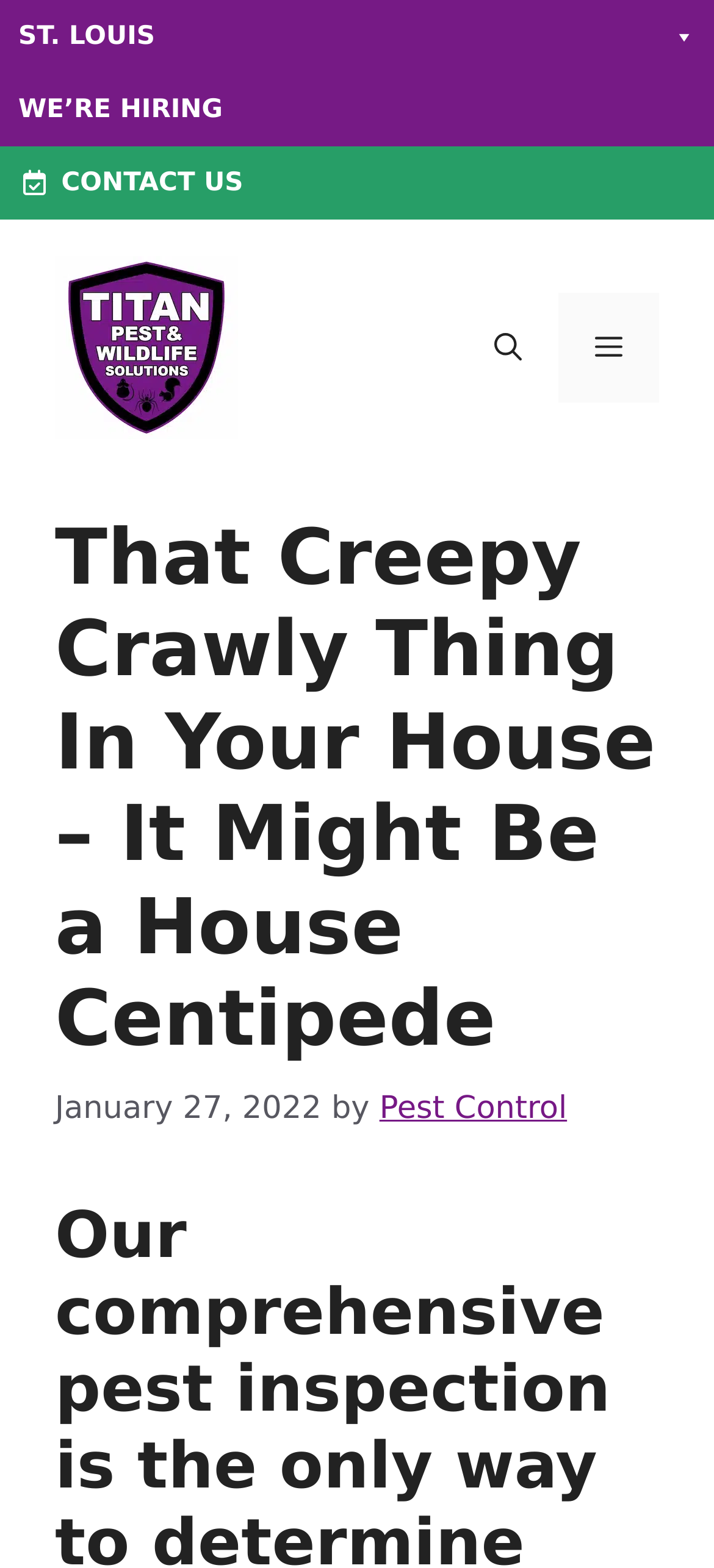What is the company name?
Provide a detailed answer to the question using information from the image.

I found the company name by looking at the banner element, which contains a link with the text 'Pest Control St Louis | Titan Pest & Wildlife Solutions'. This suggests that the company name is Titan Pest & Wildlife Solutions.